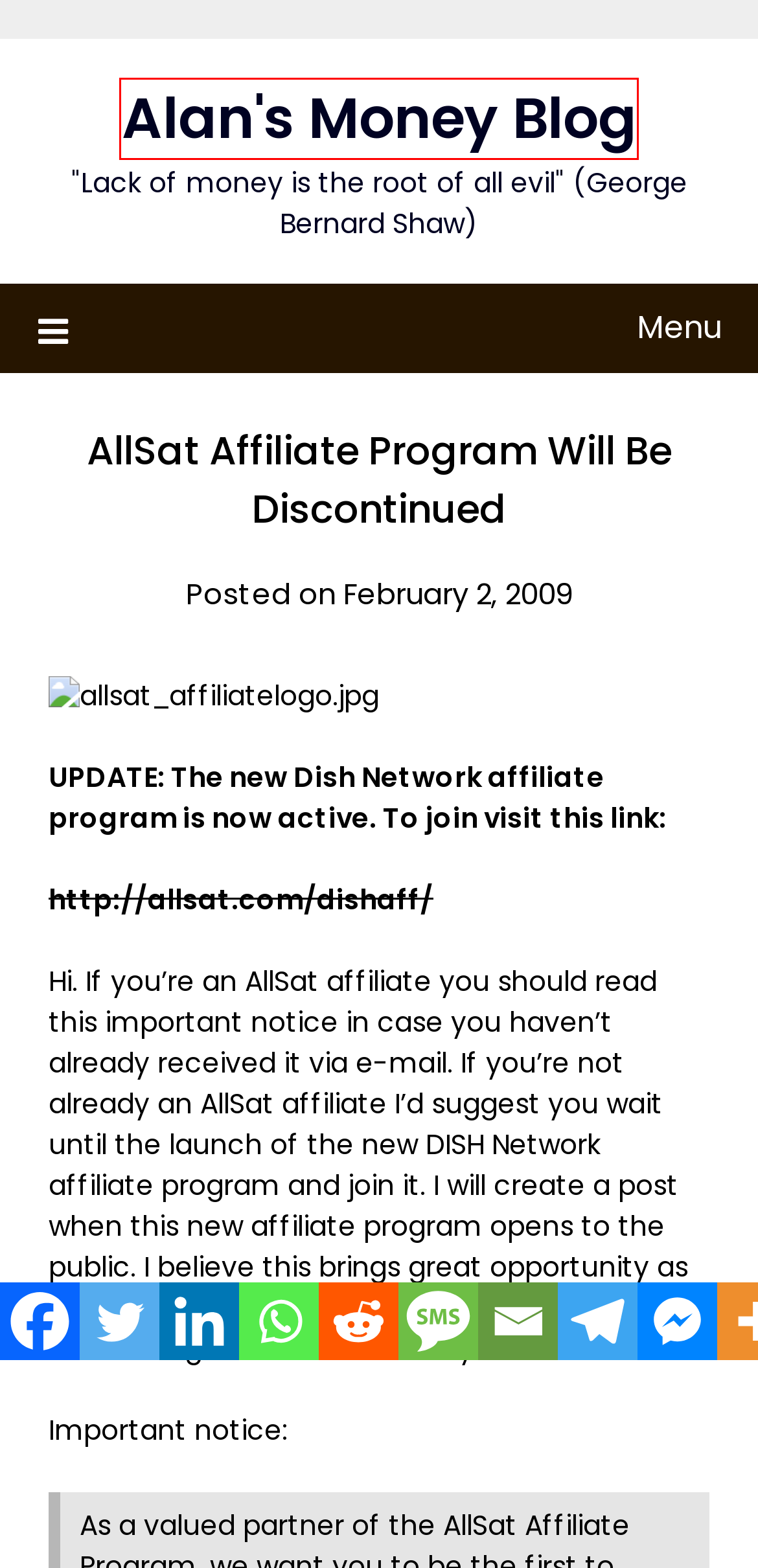View the screenshot of the webpage containing a red bounding box around a UI element. Select the most fitting webpage description for the new page shown after the element in the red bounding box is clicked. Here are the candidates:
A. AWeber | Email Marketing & More for Small Businesses
B. Crypto Guru Blog - A Cryptocurrency Adventure
C. Sports Bra, #1, T-shirt
D. Alan\'s Money Blog - How to make money and keep it
E. Portrait Inquiry | Lauren Schoepfer Photography
F. SuperbThemes | The Most User-Friendly & SEO Optimized Themes
G. BTC Guru Blog
H. Alan\'s Finance Blog

D